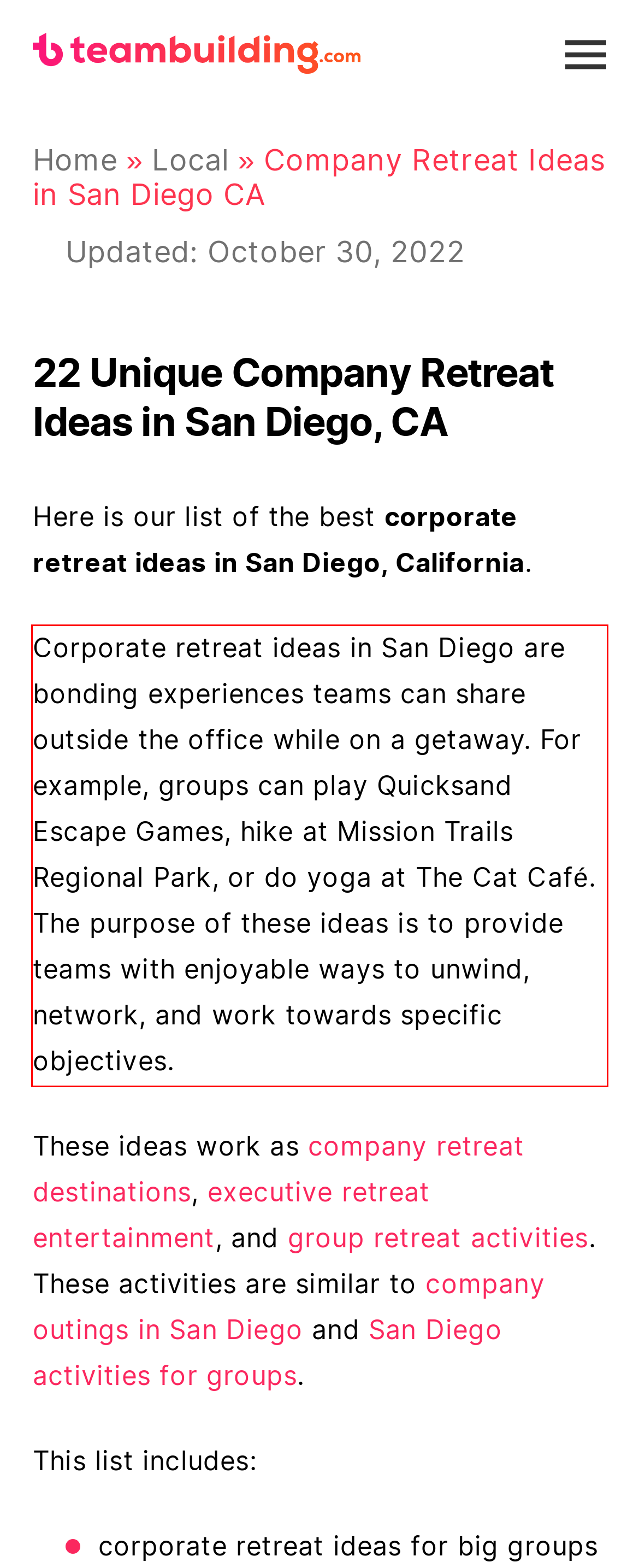Extract and provide the text found inside the red rectangle in the screenshot of the webpage.

Corporate retreat ideas in San Diego are bonding experiences teams can share outside the office while on a getaway. For example, groups can play Quicksand Escape Games, hike at Mission Trails Regional Park, or do yoga at The Cat Café. The purpose of these ideas is to provide teams with enjoyable ways to unwind, network, and work towards specific objectives.